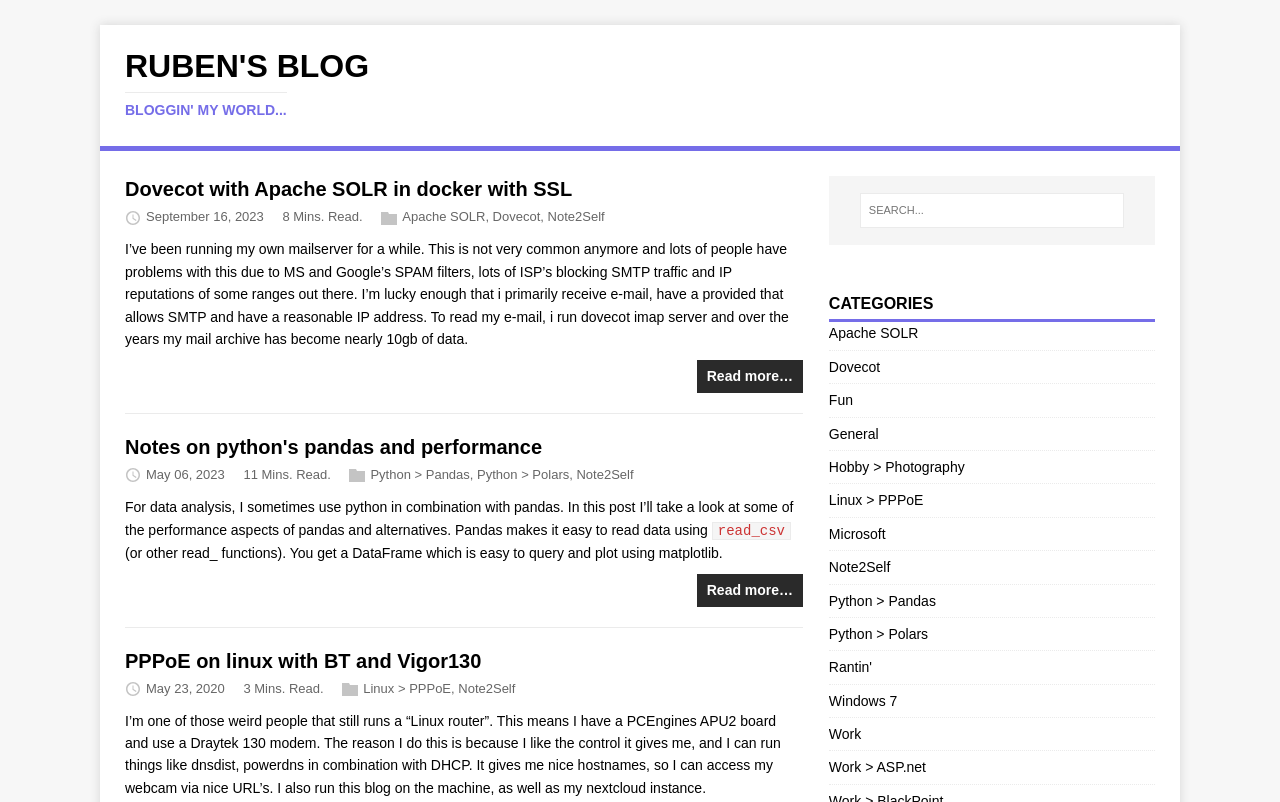Find and indicate the bounding box coordinates of the region you should select to follow the given instruction: "Search for something".

[0.648, 0.22, 0.902, 0.305]